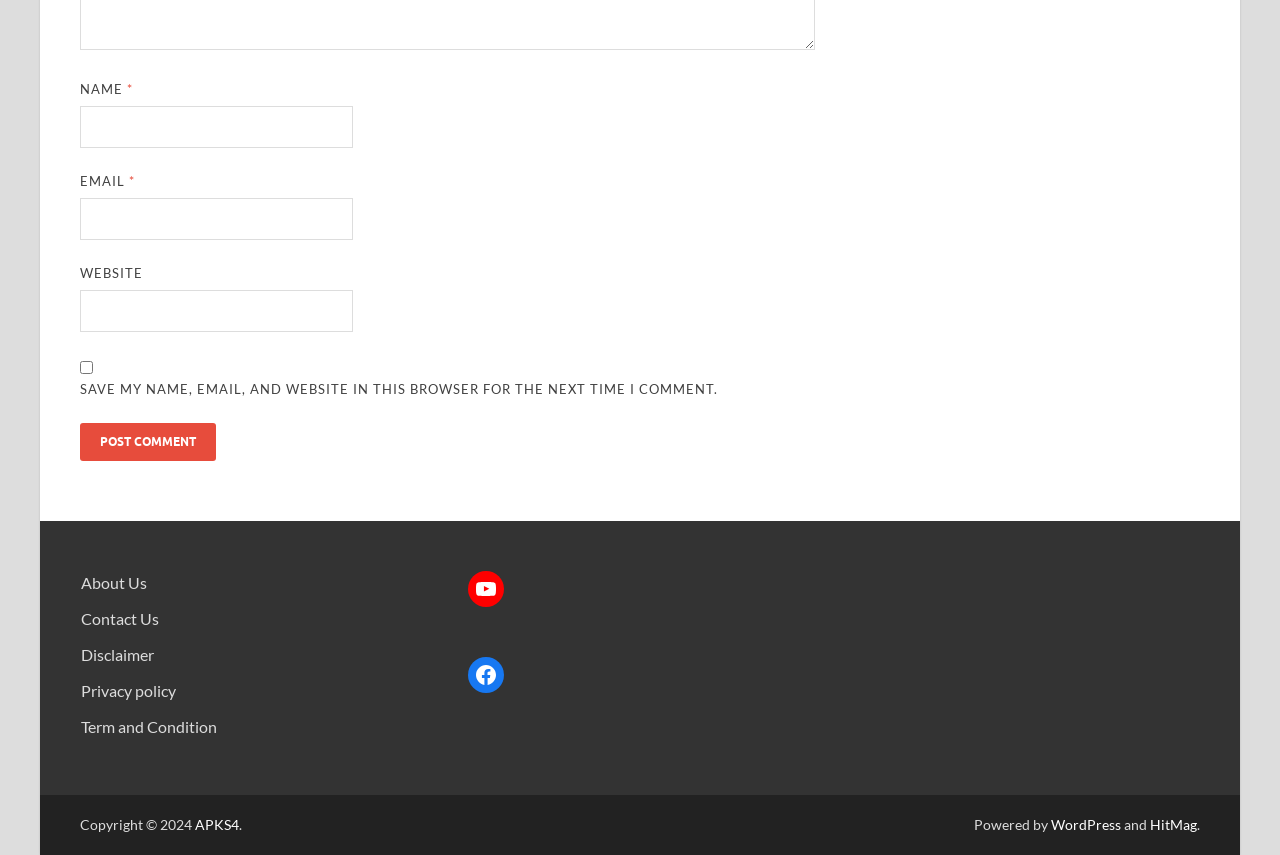Analyze the image and deliver a detailed answer to the question: What is the function of the checkbox?

The checkbox is labeled 'SAVE MY NAME, EMAIL, AND WEBSITE IN THIS BROWSER FOR THE NEXT TIME I COMMENT.' This implies that checking the box will save the commenter's information for future use, making it easier to comment on the website.